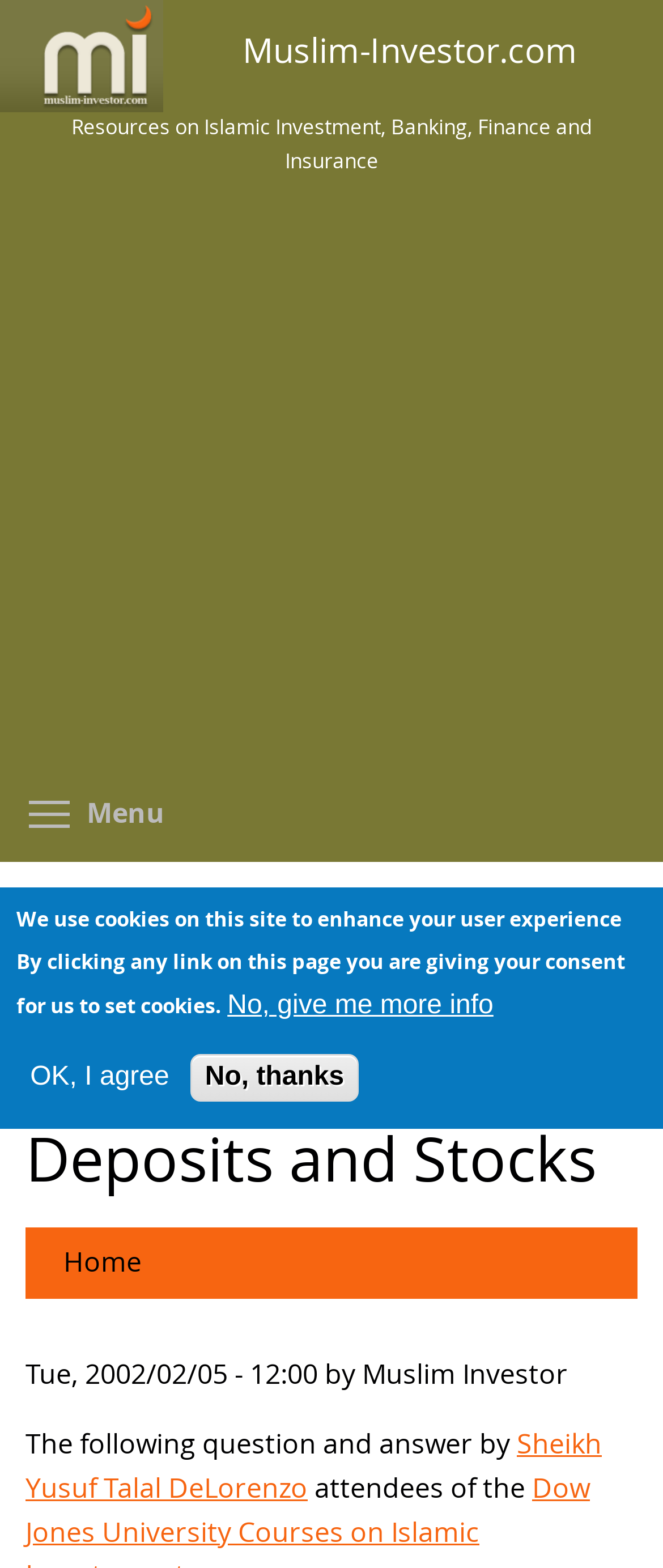What is the name of the website?
Provide a short answer using one word or a brief phrase based on the image.

Muslim-Investor.com